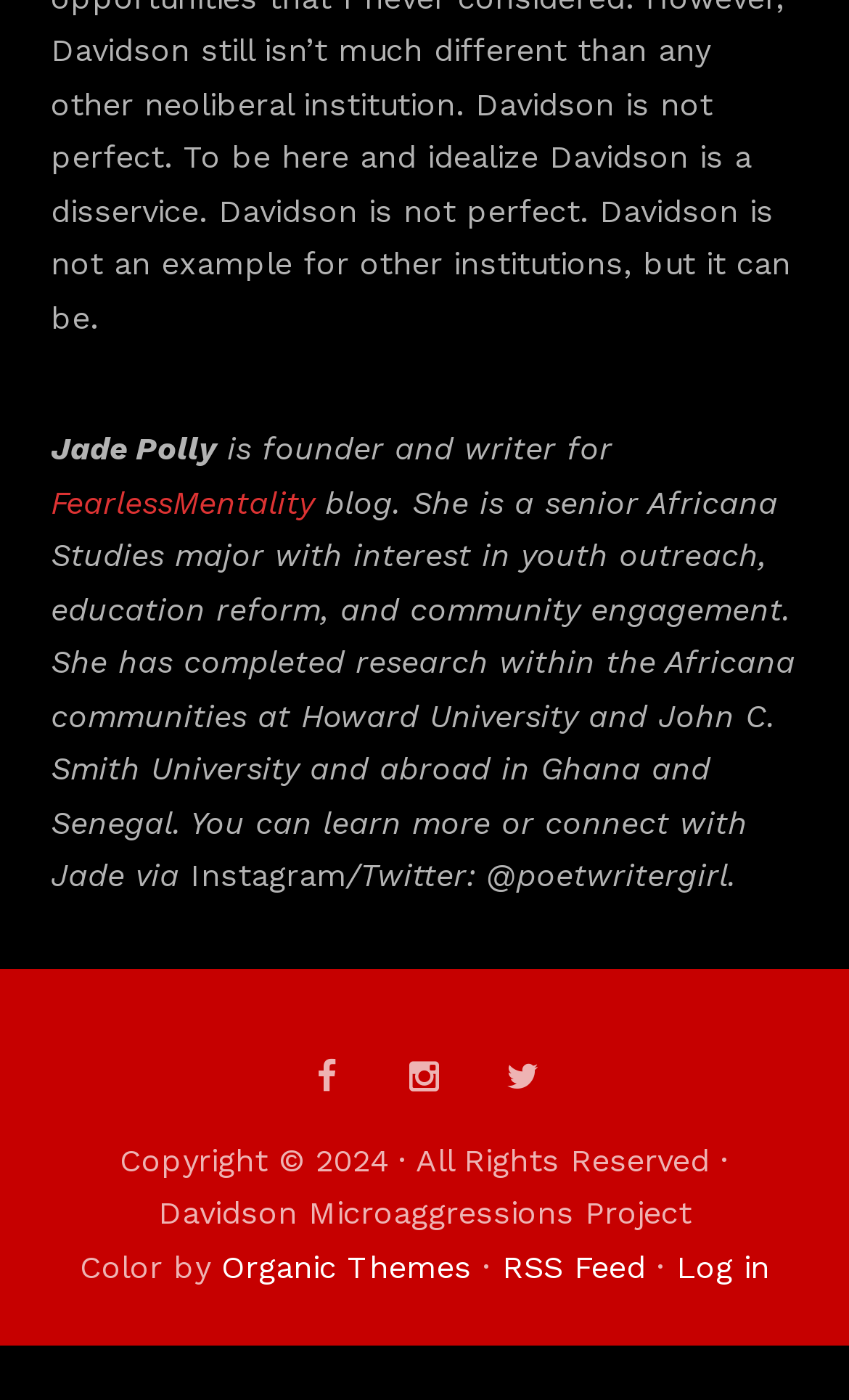Please examine the image and answer the question with a detailed explanation:
What is the theme of the webpage?

The answer can be found in the link element with the text 'Organic Themes' which is located at the bottom of the webpage, indicating that the theme of the webpage is Organic Themes.